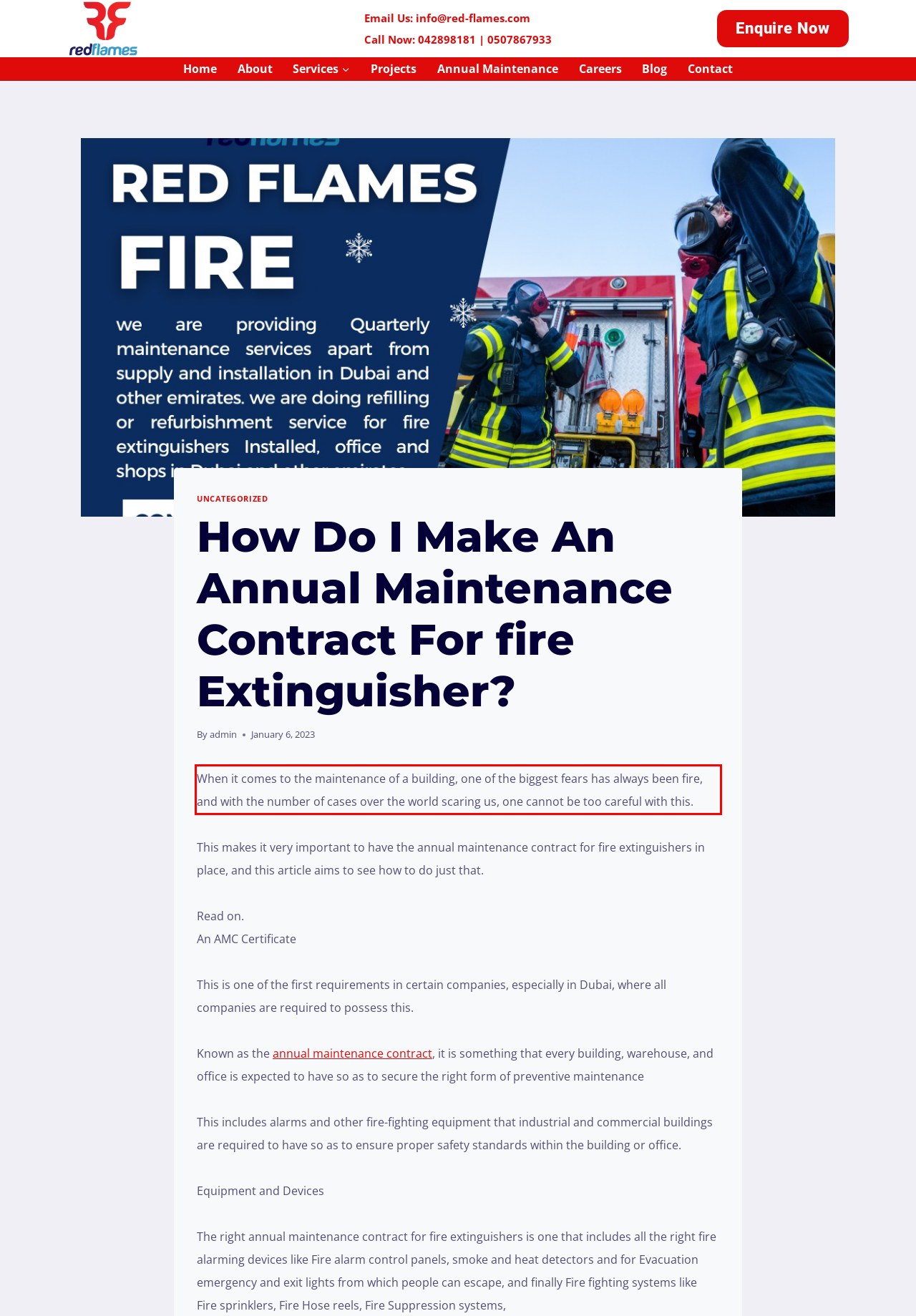Using the provided webpage screenshot, recognize the text content in the area marked by the red bounding box.

When it comes to the maintenance of a building, one of the biggest fears has always been fire, and with the number of cases over the world scaring us, one cannot be too careful with this.